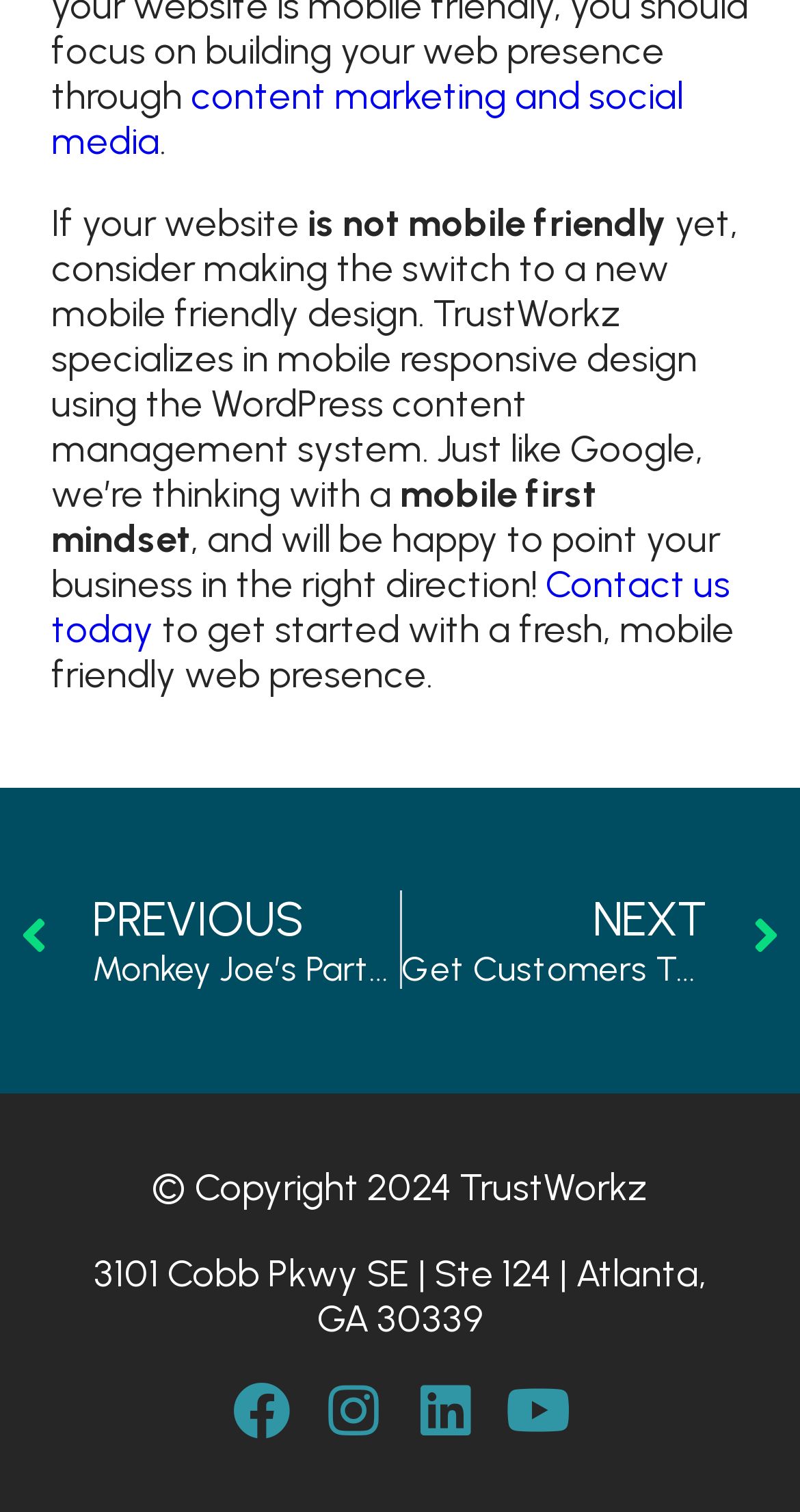What is the company's mindset?
Using the details from the image, give an elaborate explanation to answer the question.

Based on the text 'yet, consider making the switch to a new mobile friendly design... with a mobile first mindset', it can be inferred that the company's mindset is mobile first.